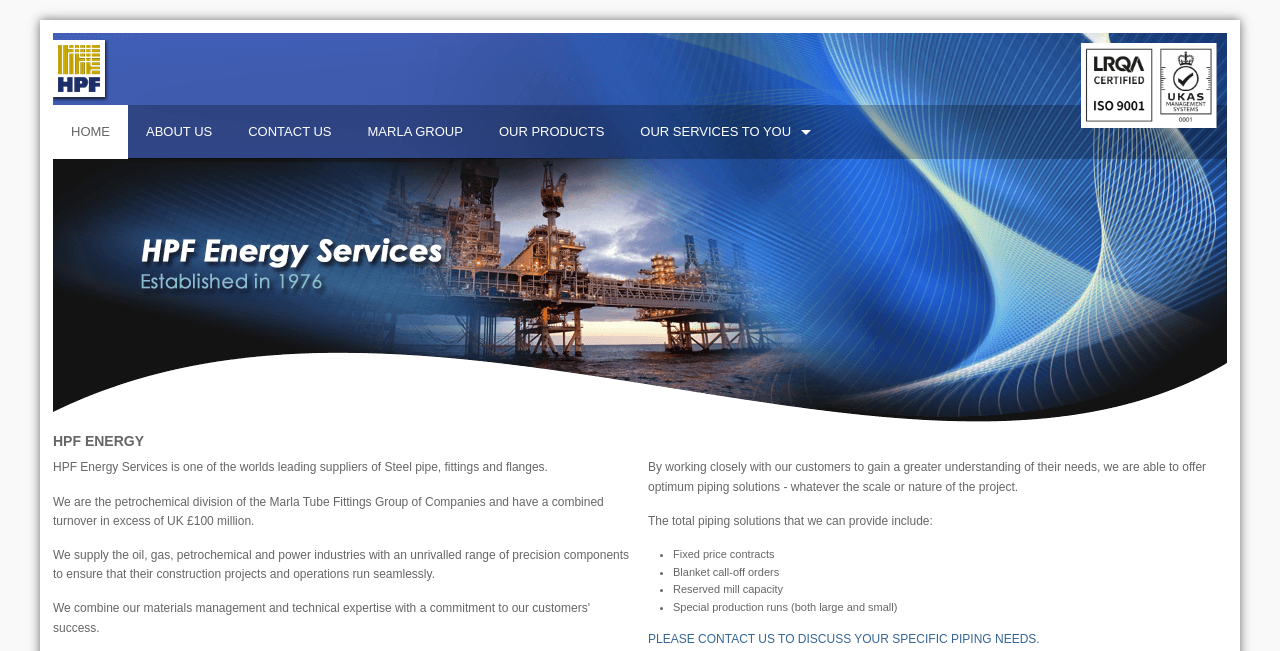Construct a thorough caption encompassing all aspects of the webpage.

The webpage is about HPF Energy Services, a worldwide supplier of pipe, fittings, and flanges. At the top left corner, there is a logo image of "HPF Energy" next to a link with the same name. Below the logo, there is a navigation menu with links to "HOME", "ABOUT US", "CONTACT US", "MARLA GROUP", "OUR PRODUCTS", and "OUR SERVICES TO YOU".

On the right side of the navigation menu, there is an image of "ISO Accreditation". Below the navigation menu, there is a heading "HPF ENERGY" followed by a brief introduction to the company, stating that it is one of the world's leading suppliers of steel pipe, fittings, and flanges.

The introduction is followed by two paragraphs of text, describing the company's background and its ability to supply the oil, gas, petrochemical, and power industries with a range of precision components. Below these paragraphs, there is another heading, followed by a section describing the company's approach to working with customers to provide optimum piping solutions.

This section includes a list of services provided, marked with bullet points, including fixed price contracts, blanket call-off orders, reserved mill capacity, and special production runs. At the bottom of the page, there is a call-to-action link, encouraging visitors to contact the company to discuss their specific piping needs.